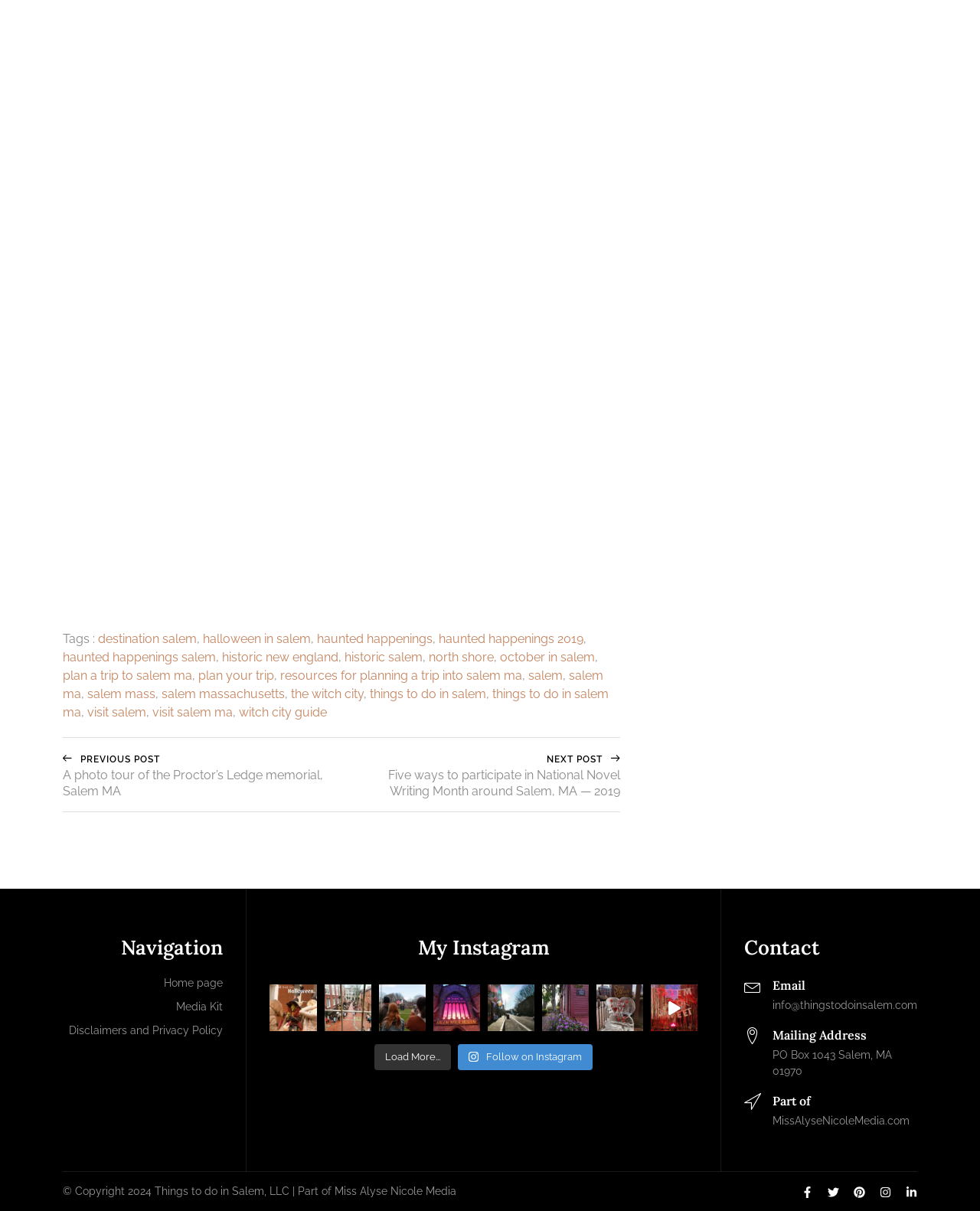What is the main topic of this website?
Relying on the image, give a concise answer in one word or a brief phrase.

Salem, MA